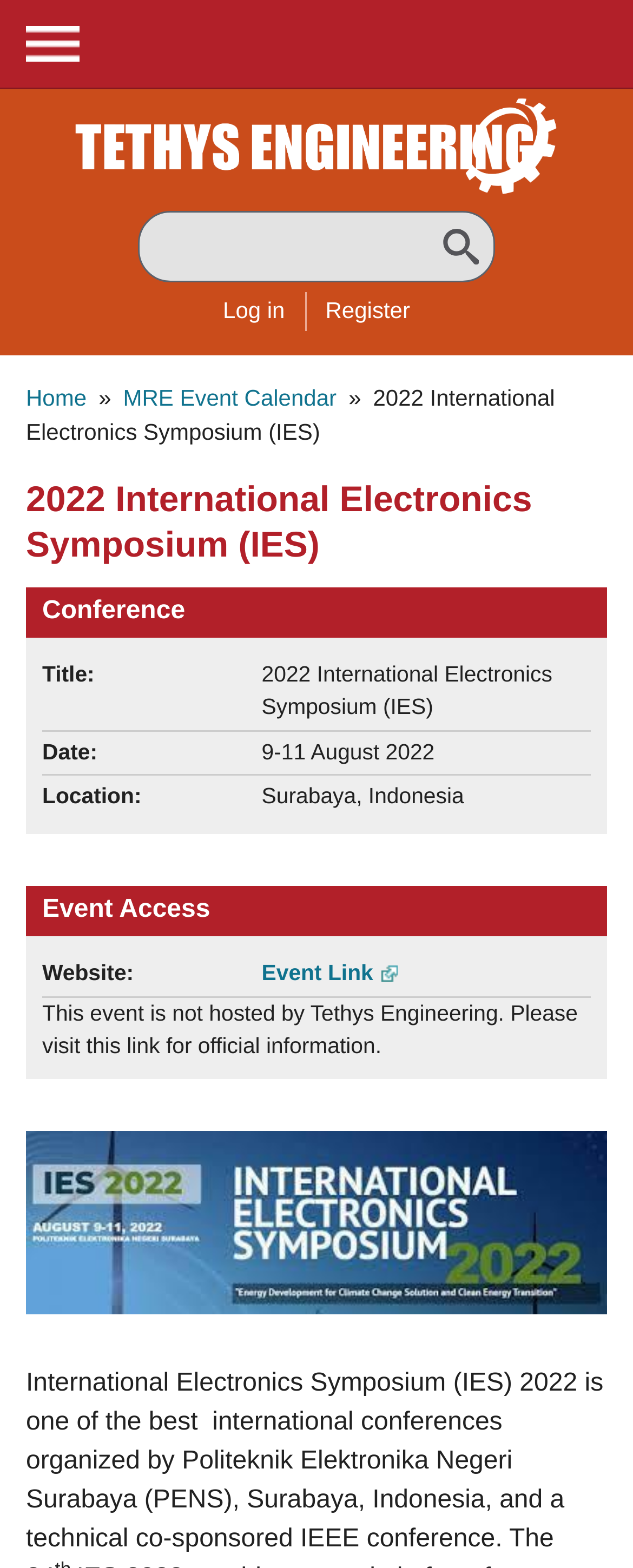What is the name of the conference?
Provide a detailed and well-explained answer to the question.

I found the answer by looking at the breadcrumb navigation section, where it says '2022 International Electronics Symposium (IES)'. This is also confirmed by the static text element that says 'Title: 2022 International Electronics Symposium (IES)'.